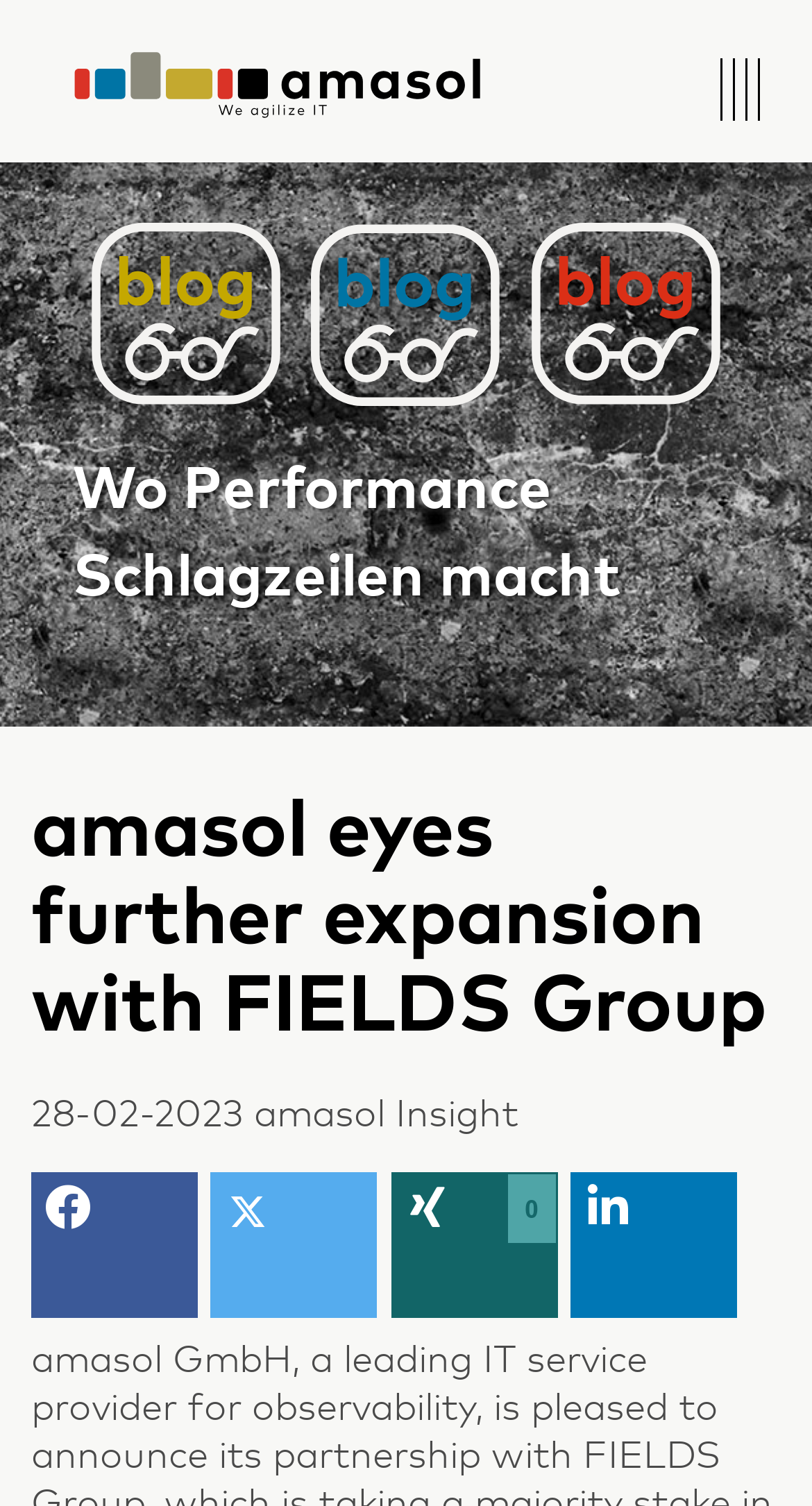What is the company's current focus?
Could you please answer the question thoroughly and with as much detail as possible?

Based on the webpage, the company amasol is currently focused on expansion, as indicated by the heading 'amasol eyes further expansion with FIELDS Group'.